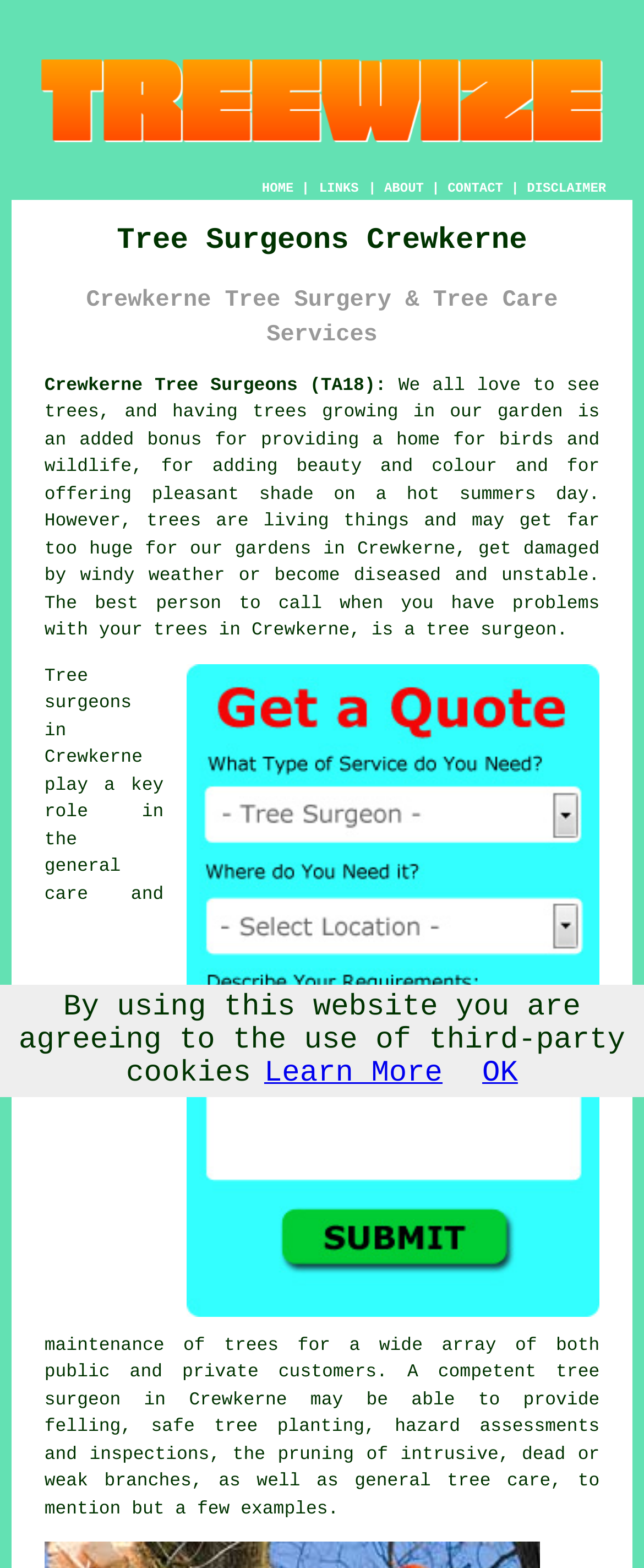What is the benefit of having trees in one's garden?
Using the image, elaborate on the answer with as much detail as possible.

The webpage mentions that trees provide pleasant shade on a hot summer's day, indicating that one of the benefits of having trees in one's garden is the shade they provide.